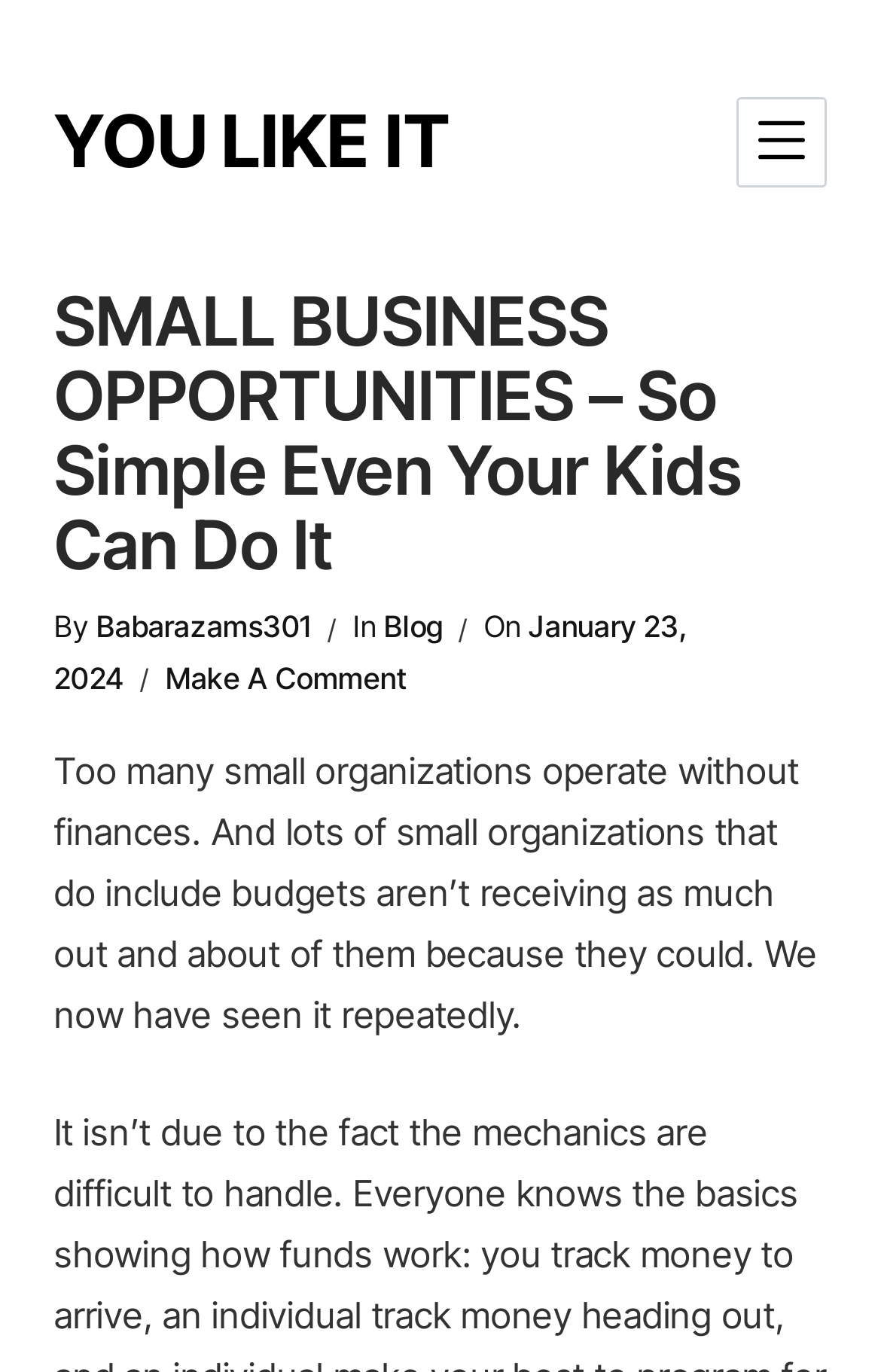Create a detailed description of the webpage's content and layout.

The webpage is about small business opportunities, with a focus on financial management. At the top-left corner, there is a link titled "YOU LIKE IT". Next to it, on the top-right corner, is a button labeled "Toggle navigation" that controls a navigation menu.

Below the navigation button, there is a header section that spans the entire width of the page. Within this section, there is a prominent heading that reads "SMALL BUSINESS OPPORTUNITIES – So Simple Even Your Kids Can Do It". Below the heading, there is a byline that mentions the author, "Babarazams301", and a link to the author's blog.

To the right of the byline, there is a timestamp indicating that the article was published on January 23, 2024. Below the timestamp, there is a link that allows users to make a comment on the article.

The main content of the webpage is a paragraph of text that discusses the financial challenges faced by small organizations. The text explains that many small businesses operate without budgets, and even those that do often fail to get the most out of them.